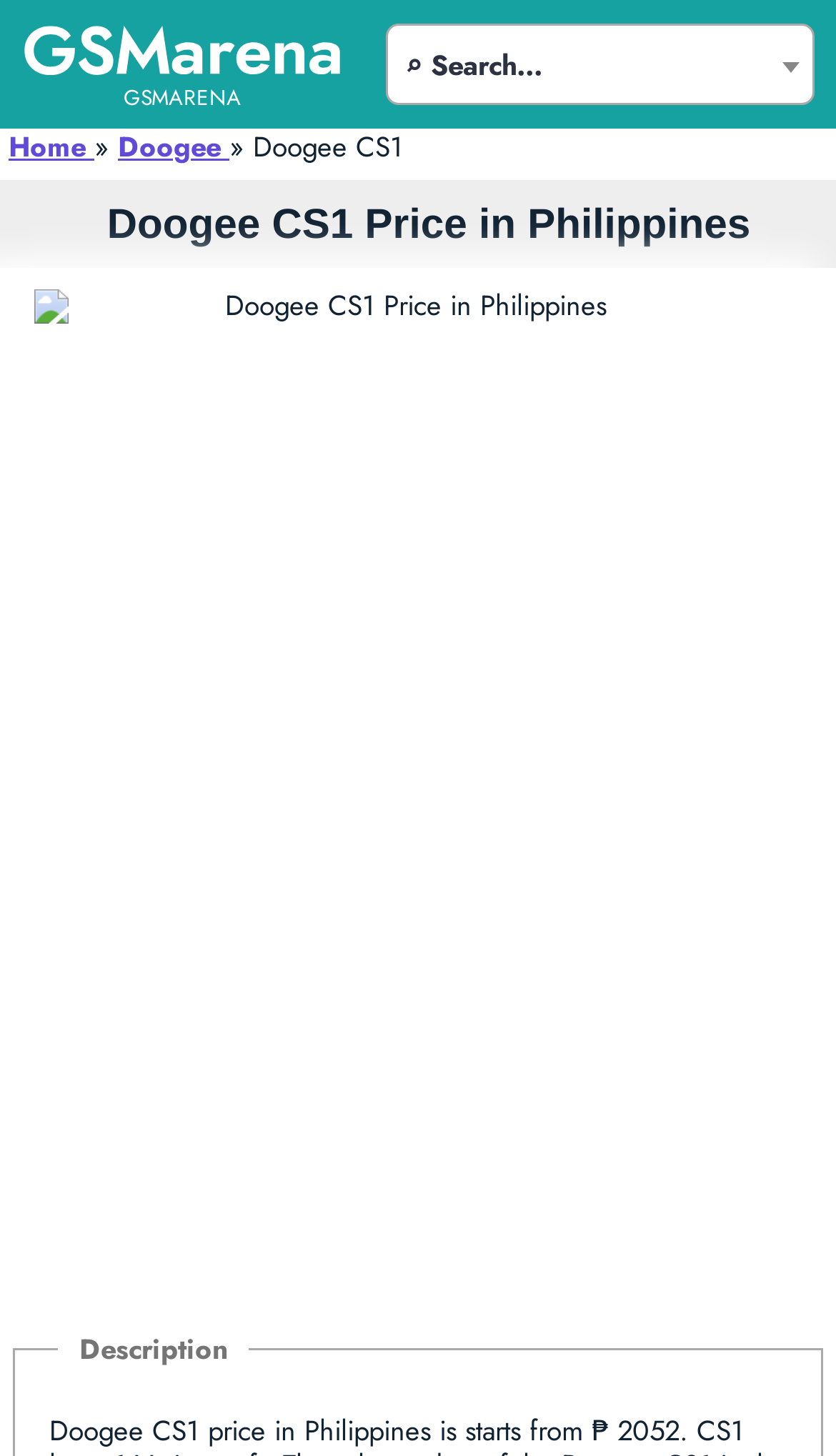Answer this question in one word or a short phrase: What is the brand of the mobile phone?

Doogee